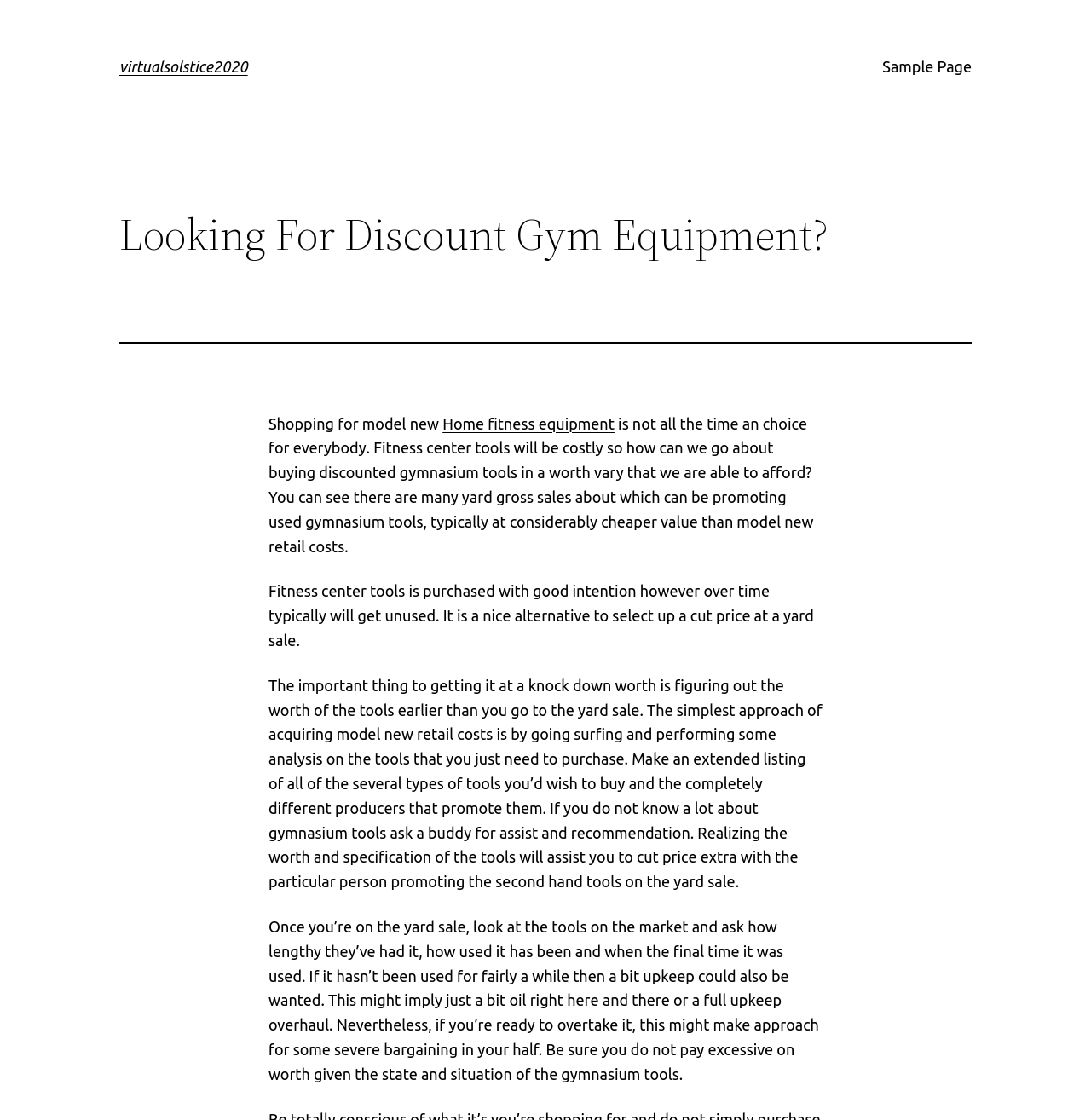Answer the following query with a single word or phrase:
What is a good way to find out the retail price of gym equipment?

Go online and research